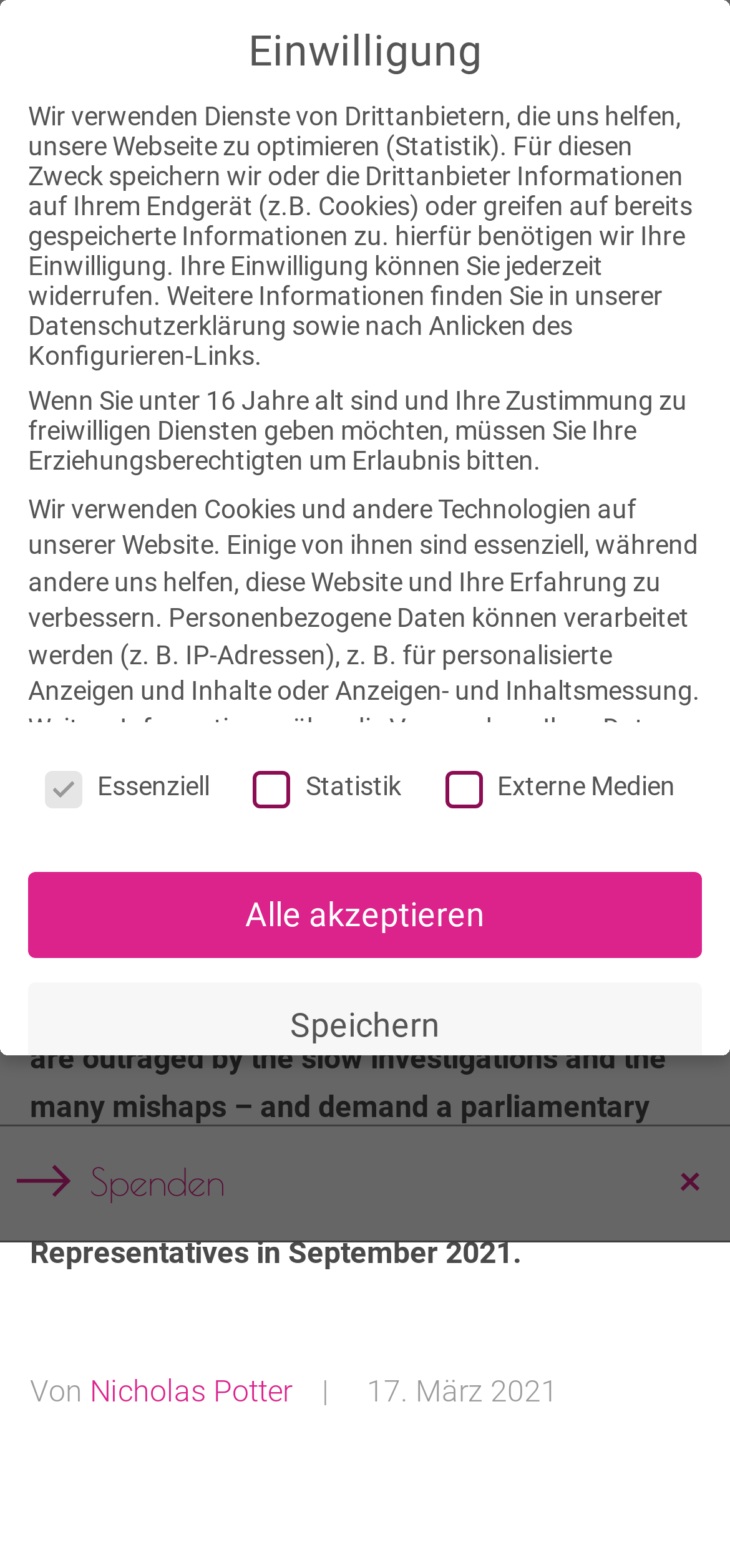What is the name of the far-right splinter party mentioned in the article?
From the image, respond with a single word or phrase.

Der III. Weg